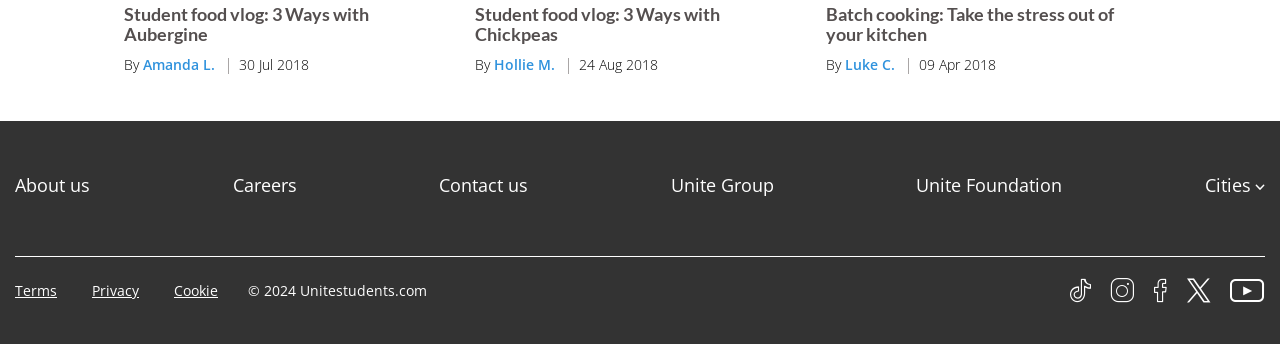Look at the image and write a detailed answer to the question: 
What is the date of the article 'Batch cooking: Take the stress out of your kitchen'?

The answer can be found by looking at the date next to the article title 'Batch cooking: Take the stress out of your kitchen', which is '09 Apr 2018'.